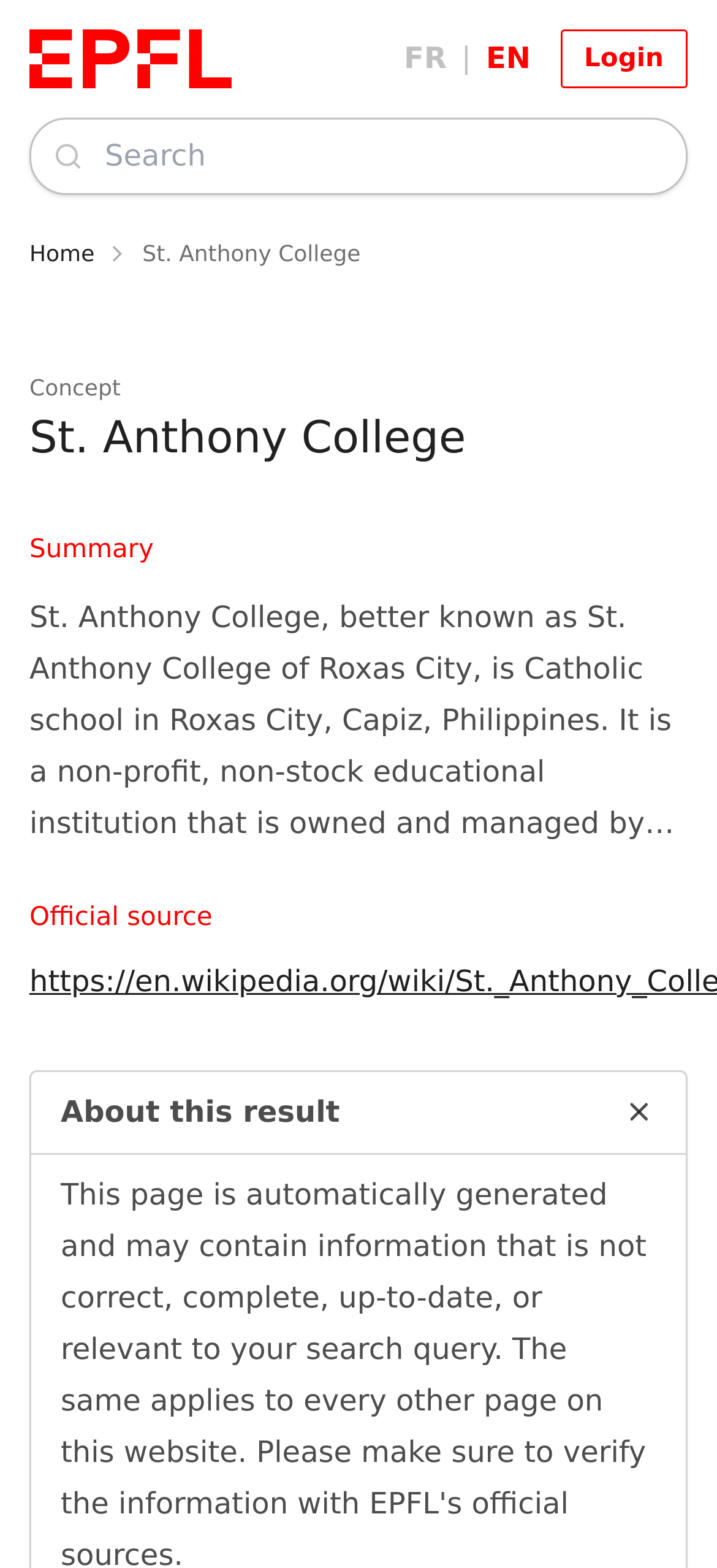Predict the bounding box coordinates of the UI element that matches this description: "alt="EPFL Logo"". The coordinates should be in the format [left, top, right, bottom] with each value between 0 and 1.

[0.041, 0.019, 0.323, 0.056]